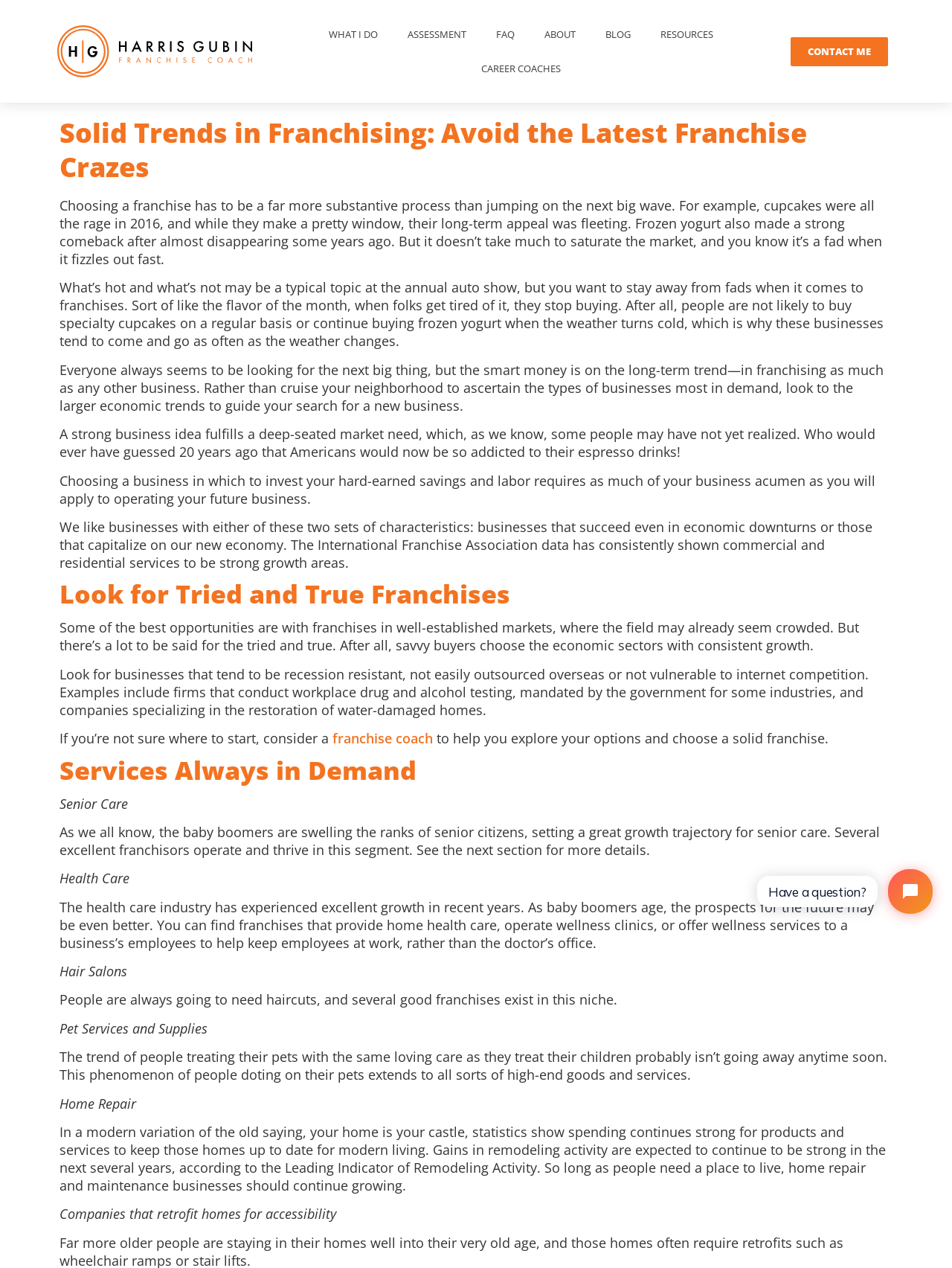What is the purpose of a franchise coach?
Please look at the screenshot and answer using one word or phrase.

To help explore options and choose a solid franchise